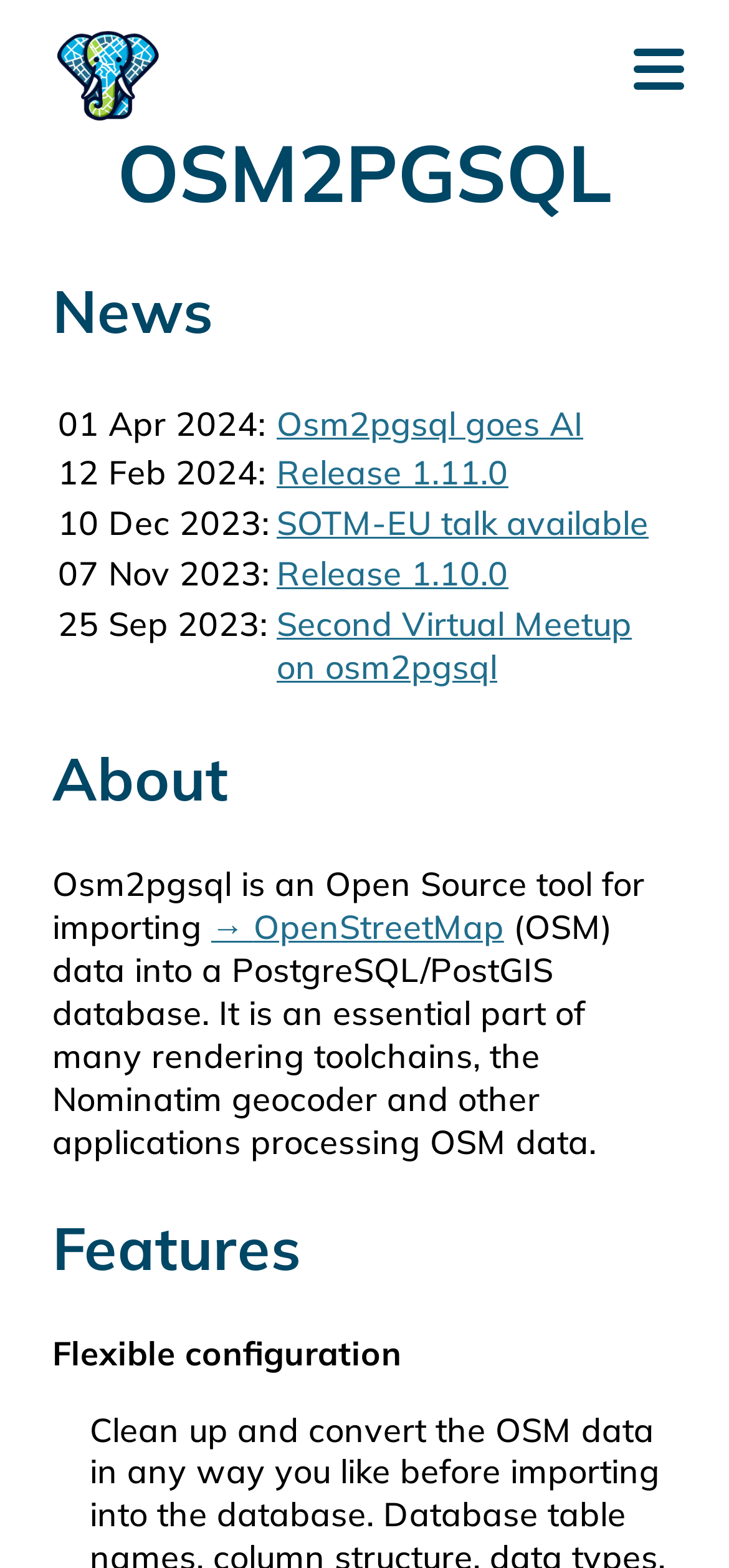How many news items are listed on this webpage?
Please use the image to deliver a detailed and complete answer.

The webpage has a section 'News' with four layout table rows, each containing a date and a news item, which indicates that there are four news items listed on this webpage.